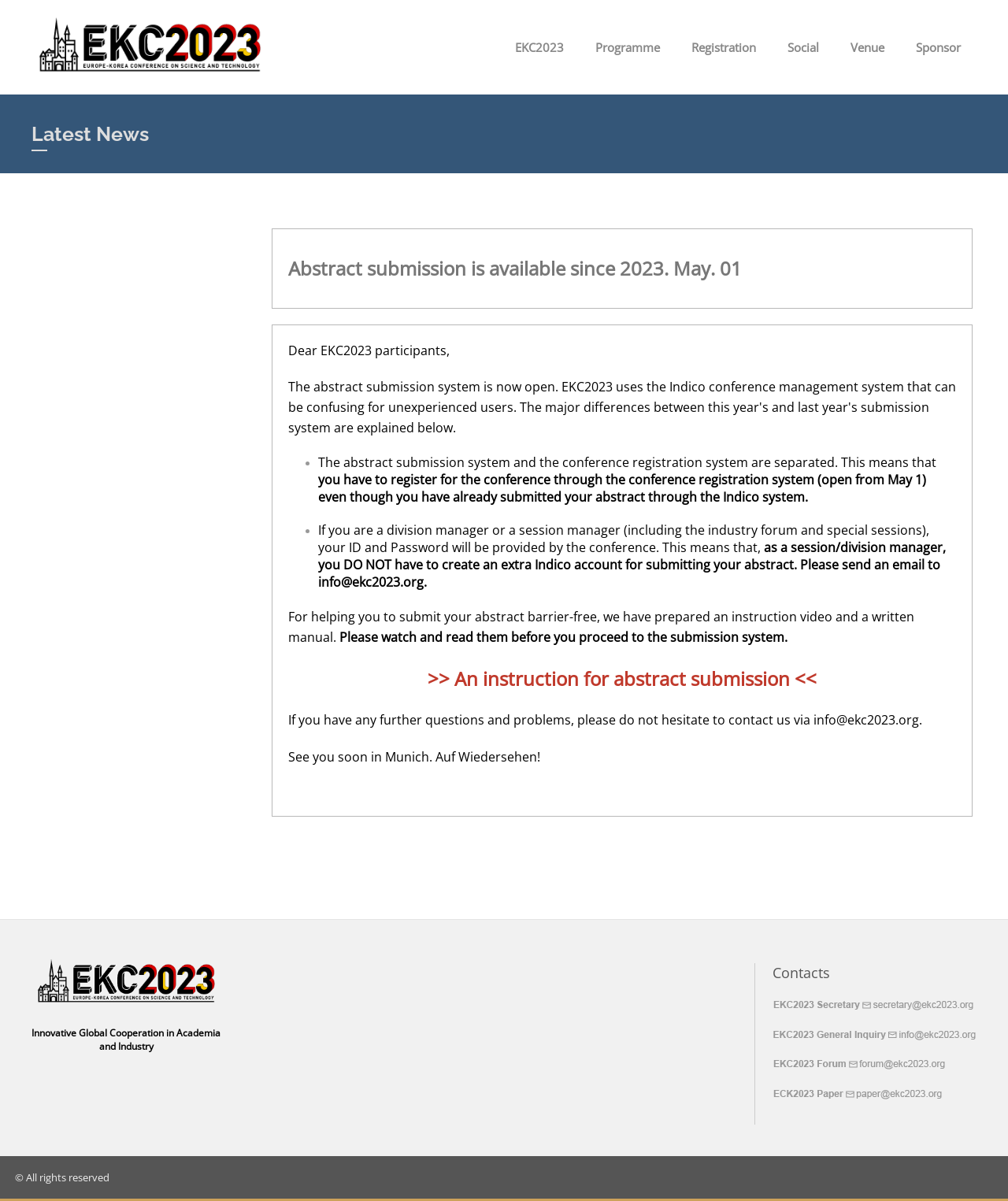Show me the bounding box coordinates of the clickable region to achieve the task as per the instruction: "View Abstract submission instruction".

[0.451, 0.554, 0.784, 0.576]